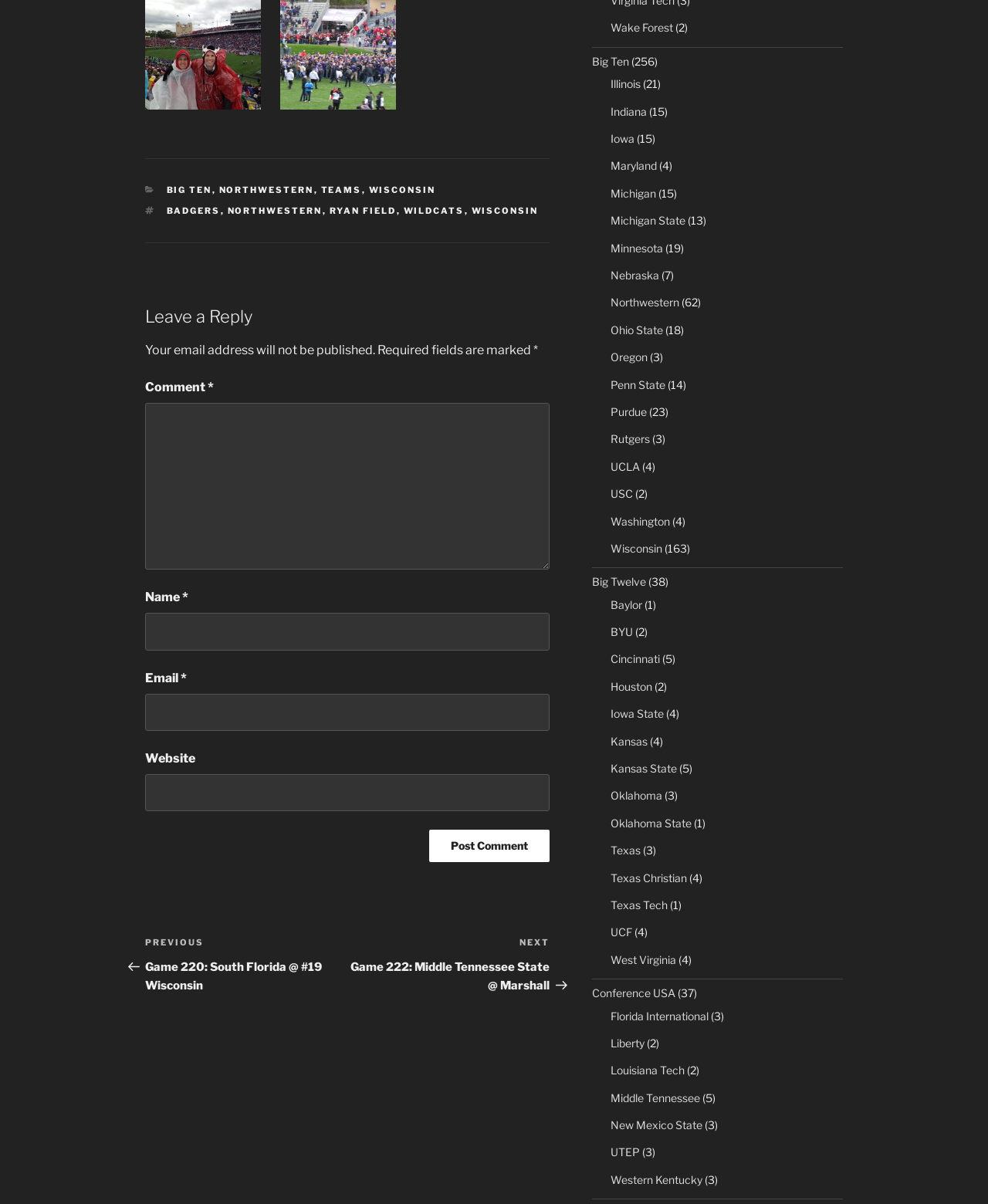What is the name of the team mentioned in the post?
Look at the webpage screenshot and answer the question with a detailed explanation.

The team mentioned in the post is Wisconsin, as indicated by the link 'Wisconsin' in the footer section of the webpage, which is part of the 'CATEGORIES' section.